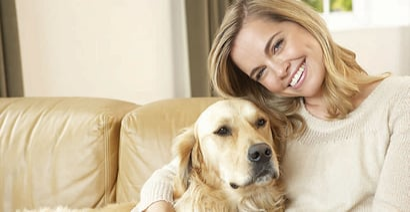What is the breed of the dog?
Please answer the question with as much detail as possible using the screenshot.

The caption explicitly states that the woman is sitting with her golden retriever, highlighting the deep bond and love between them.